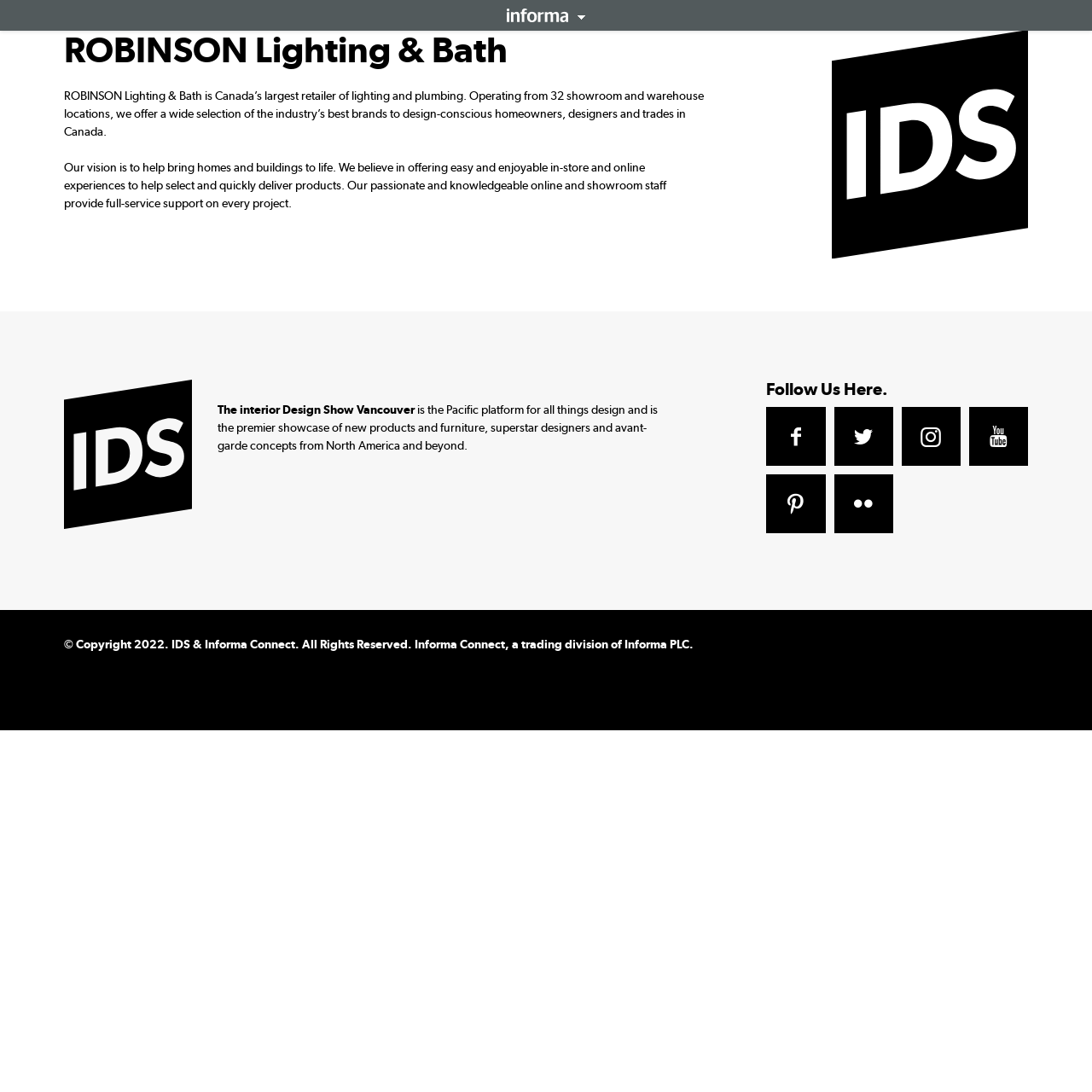What is the purpose of the company?
Can you offer a detailed and complete answer to this question?

I found the answer by reading the StaticText element that describes the company's vision, which is located below the company name.